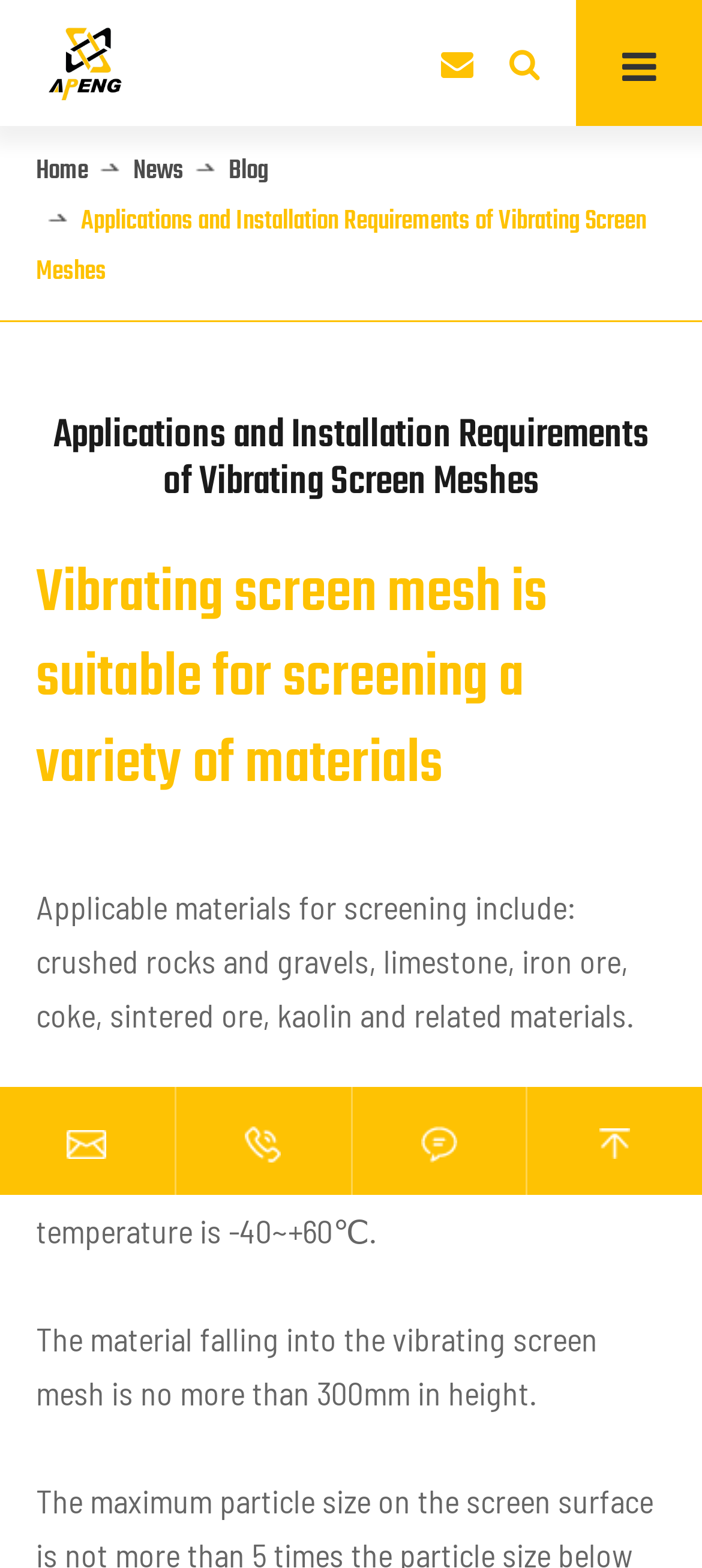How many phone numbers are provided on the webpage?
Based on the image, answer the question with a single word or brief phrase.

2